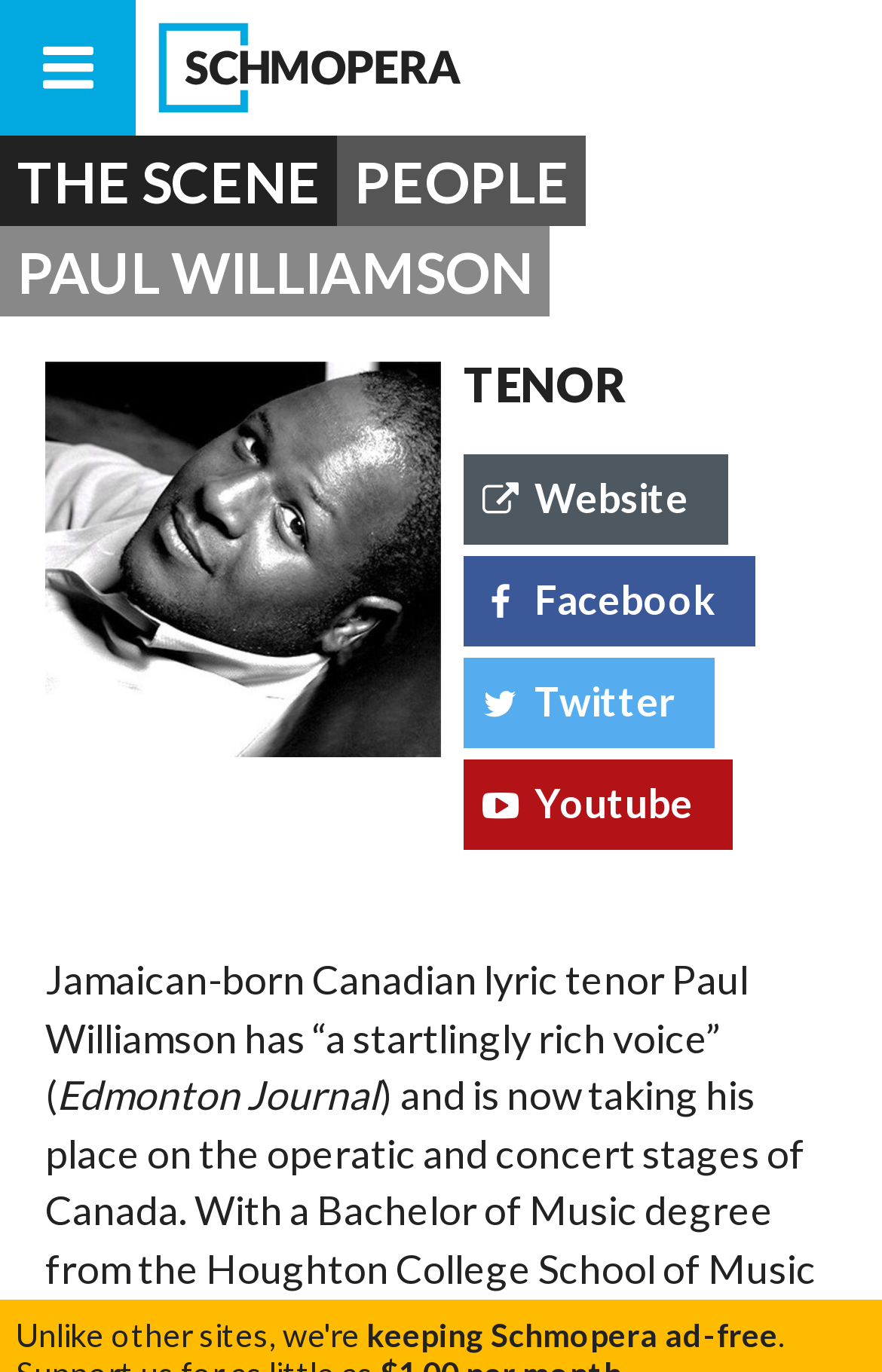What is the purpose of the text at the bottom of the page?
Based on the visual information, provide a detailed and comprehensive answer.

The StaticText element at the bottom of the page reads 'keeping Schmopera ad-free', indicating that the purpose of the text is to inform users about the website's ad-free policy.